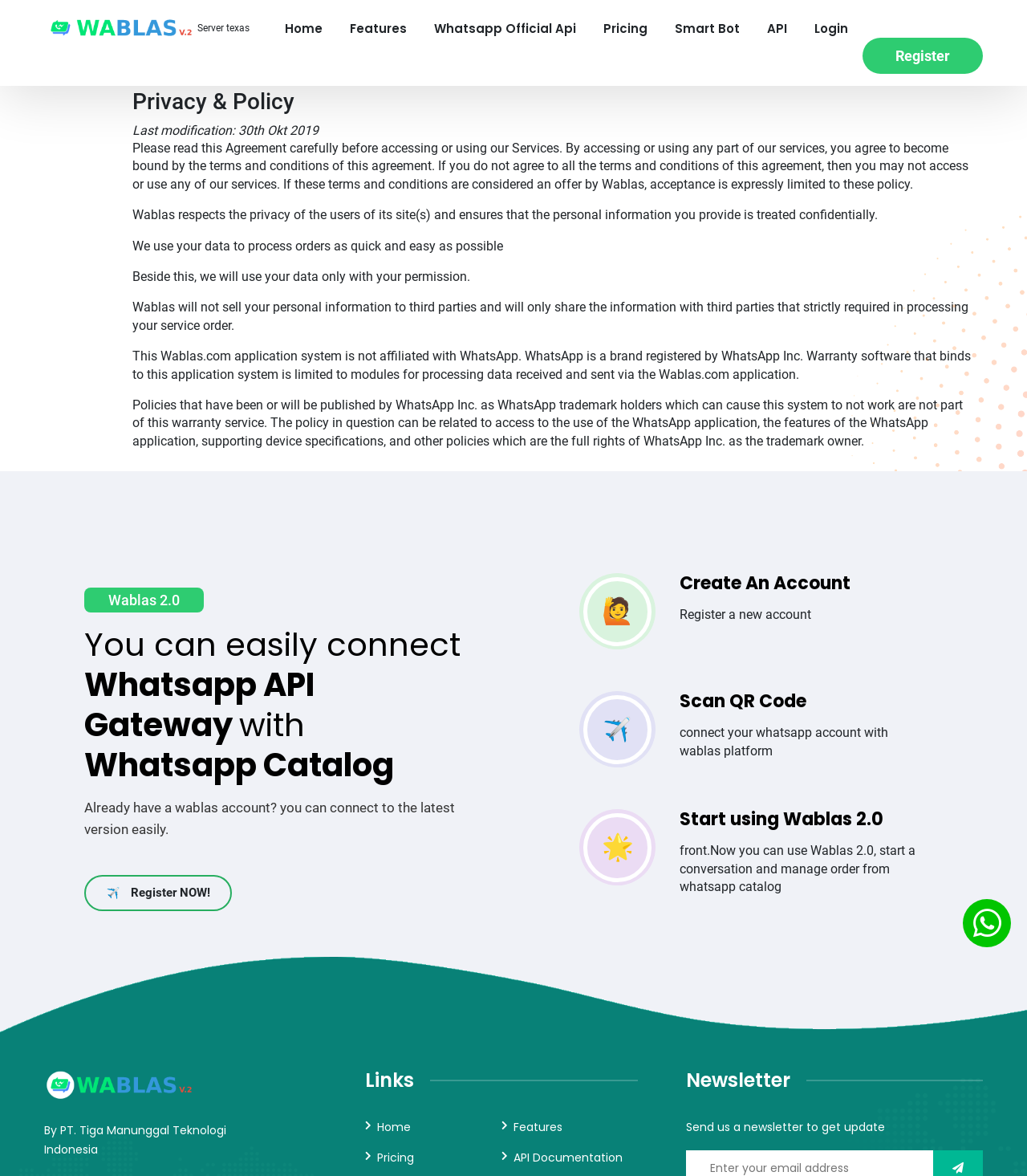Identify the bounding box of the HTML element described as: "✈️ Register NOW!".

[0.082, 0.744, 0.226, 0.775]